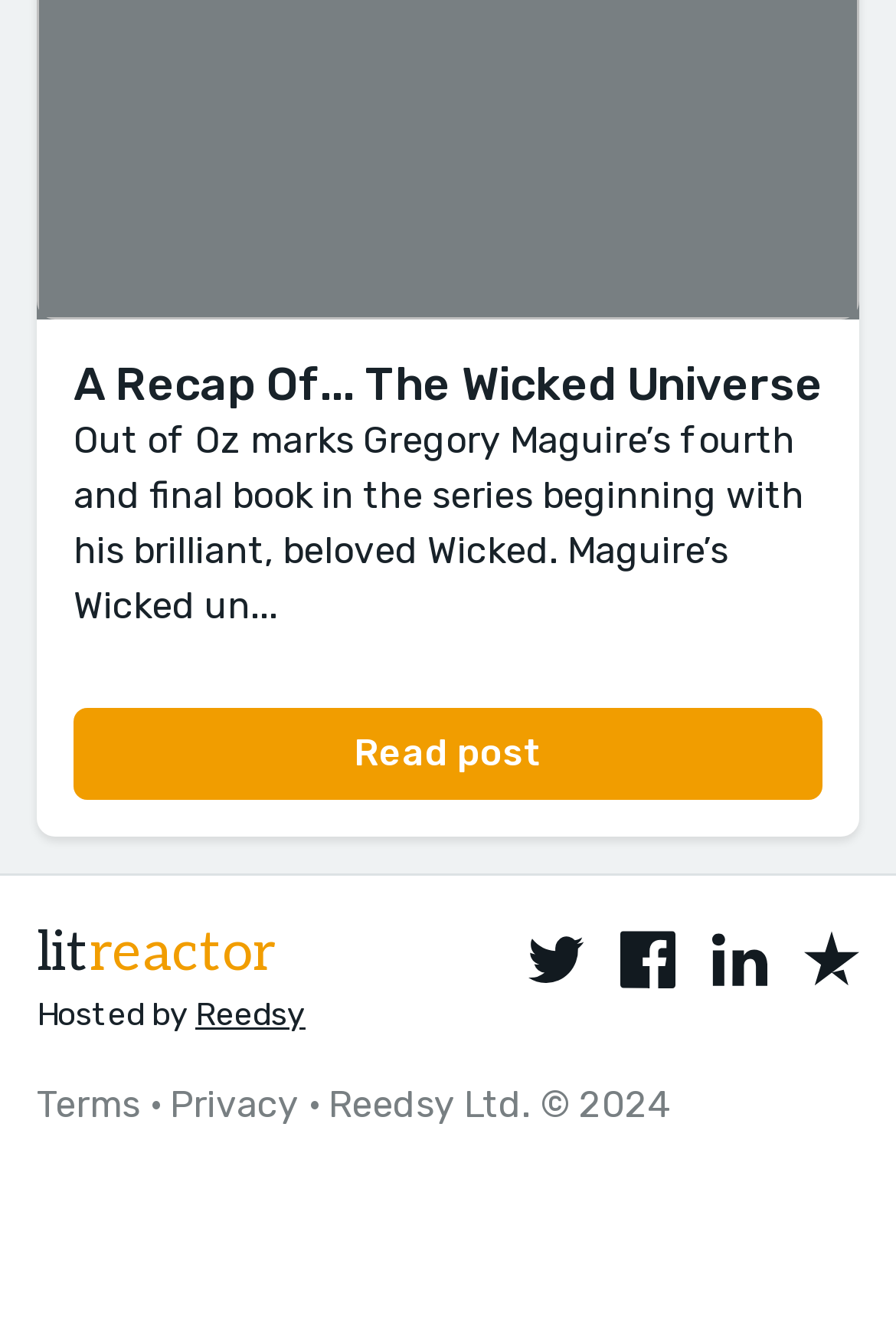Answer the question in one word or a short phrase:
How many images are used to represent social media links?

3